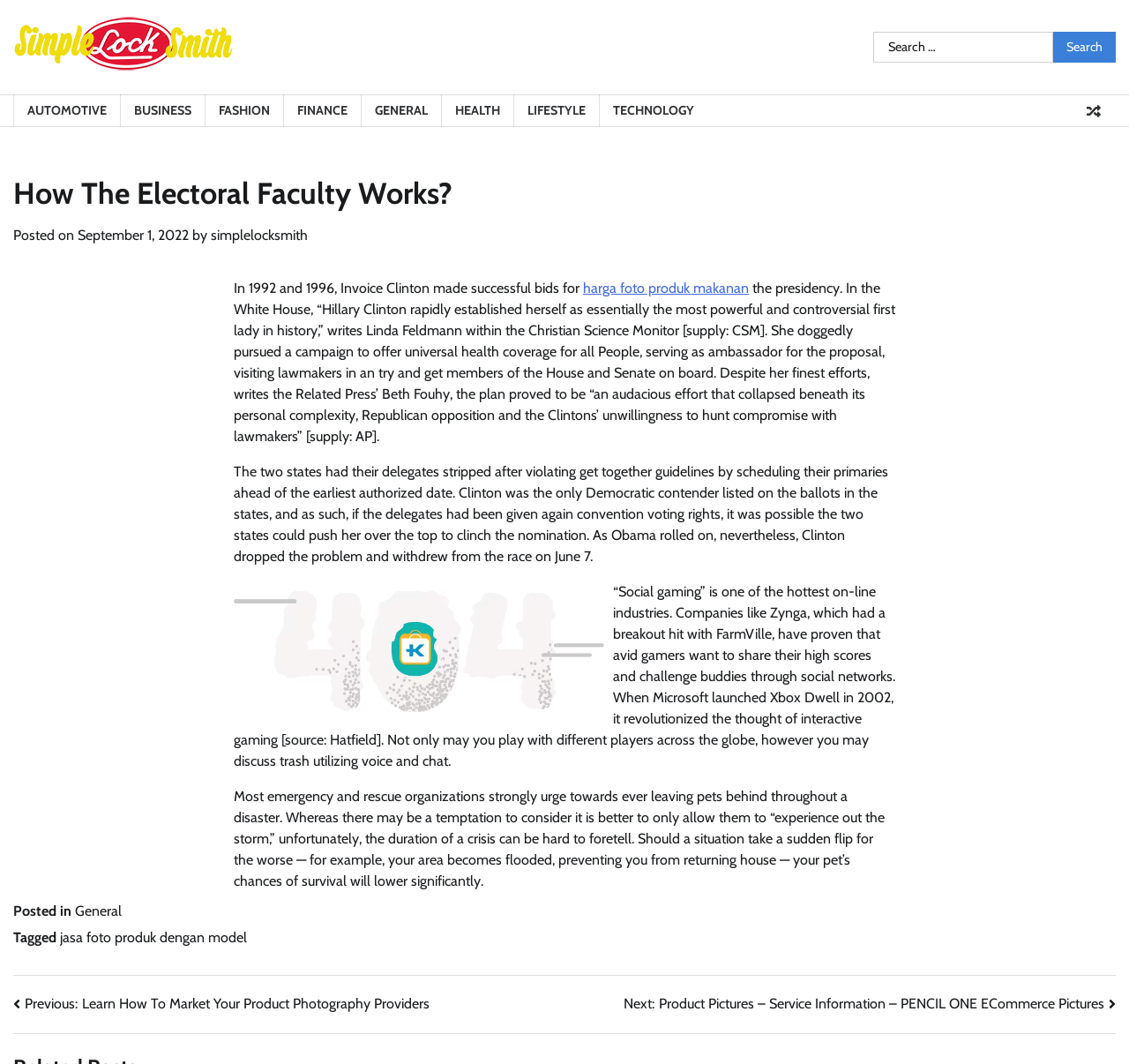Please determine the bounding box coordinates of the element's region to click for the following instruction: "Search for something".

[0.773, 0.03, 0.932, 0.059]